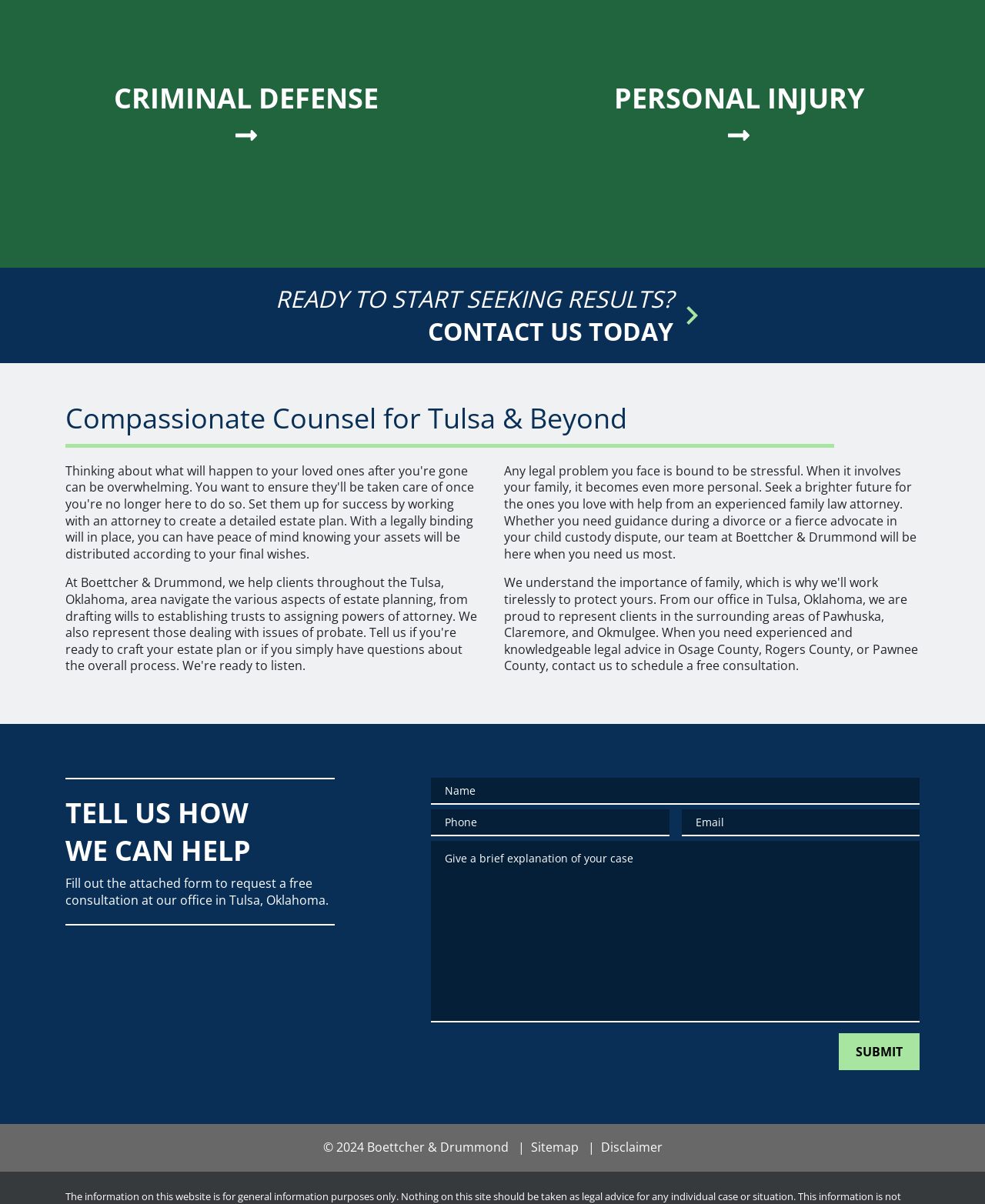Please answer the following question using a single word or phrase: What is the orientation of the separator element?

Horizontal